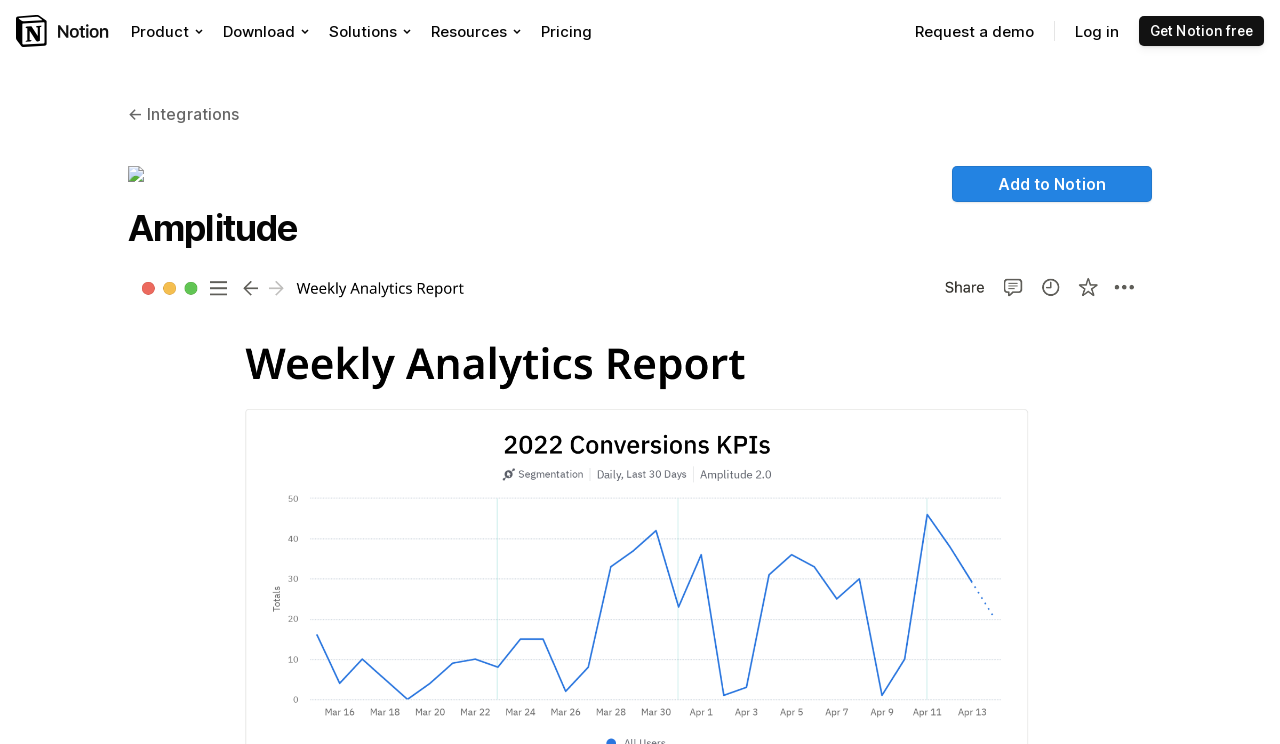Pinpoint the bounding box coordinates of the area that must be clicked to complete this instruction: "Get the top 10 penny stocks list".

None